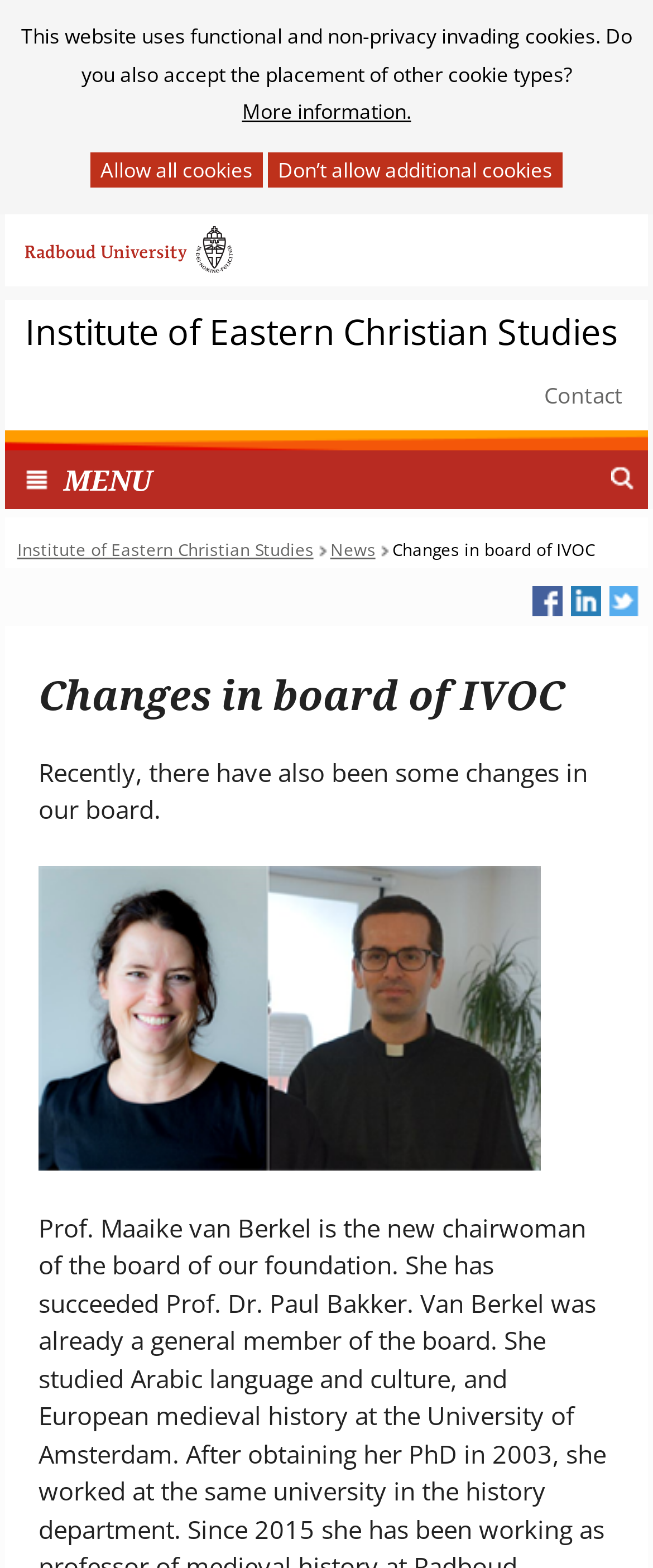Pinpoint the bounding box coordinates for the area that should be clicked to perform the following instruction: "Contact us".

[0.833, 0.242, 0.954, 0.261]